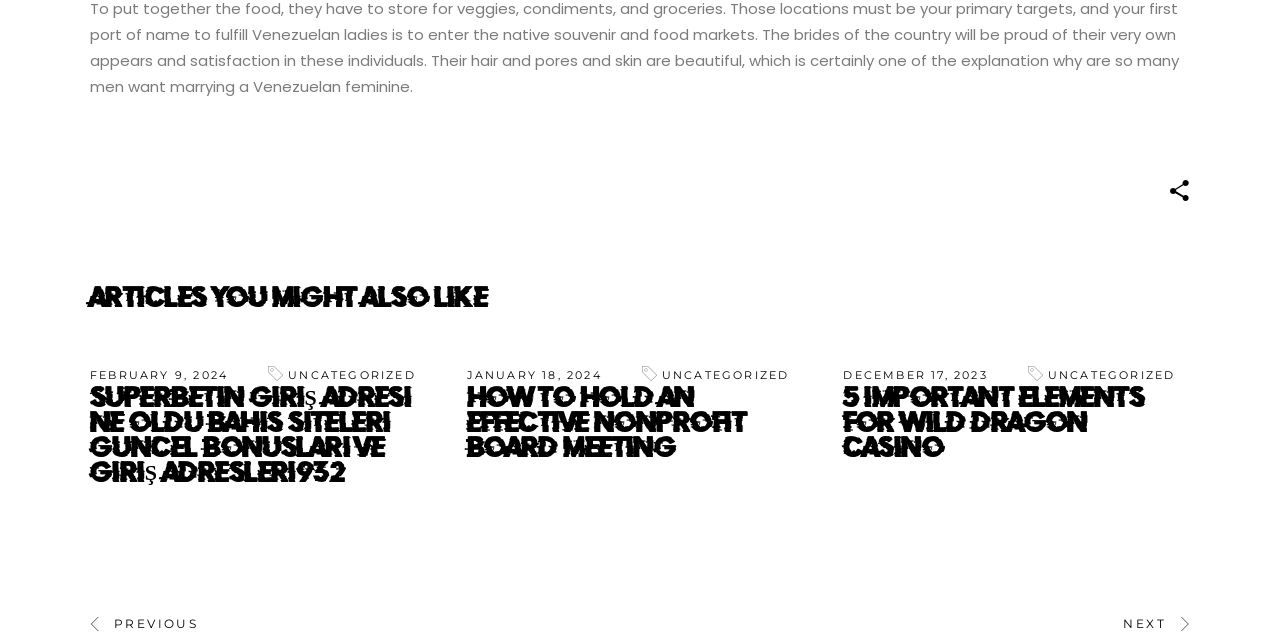Determine the bounding box coordinates of the clickable region to follow the instruction: "Read more about the Open Office Hour event".

None